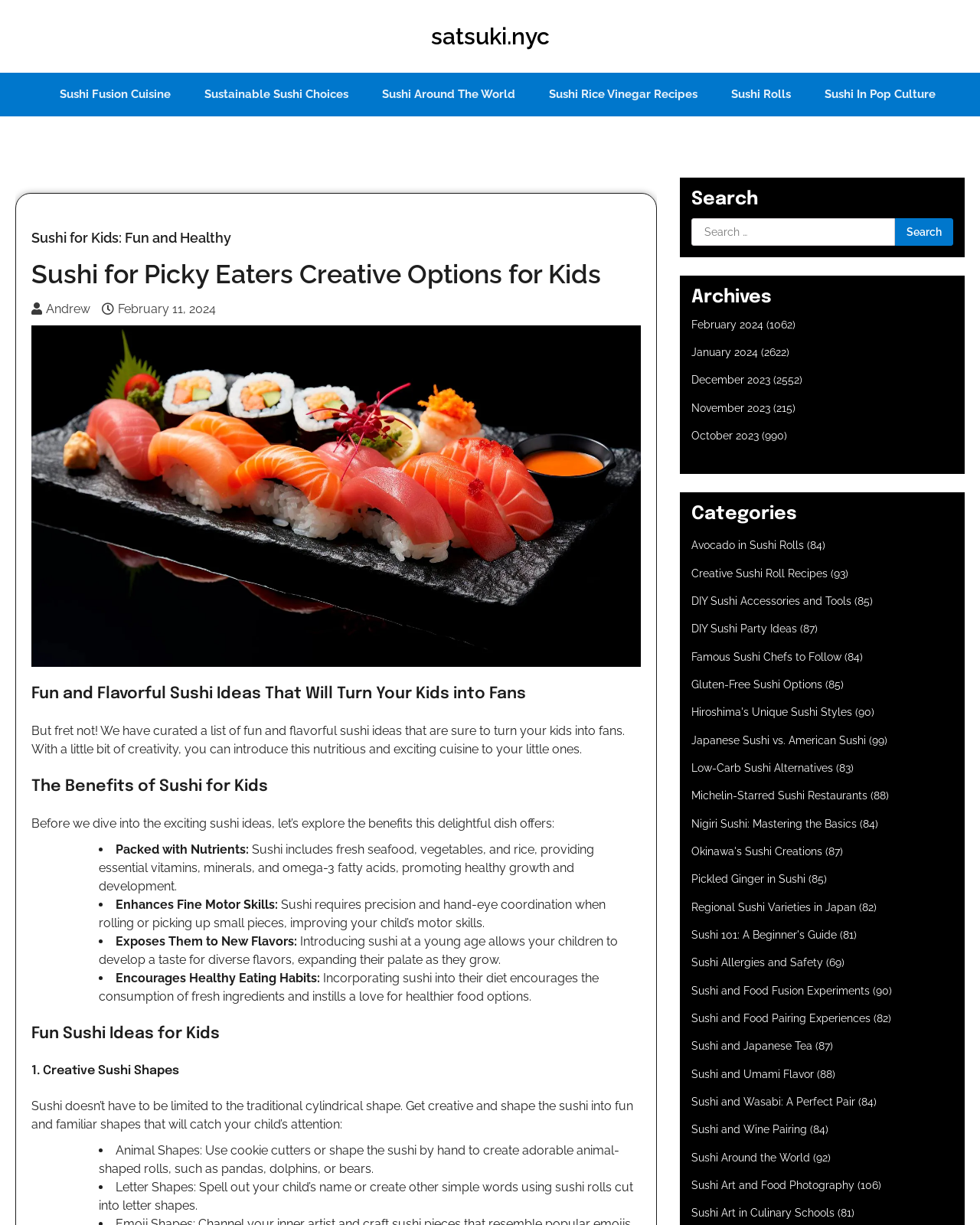What is the author's name?
Answer the question based on the image using a single word or a brief phrase.

Andrew